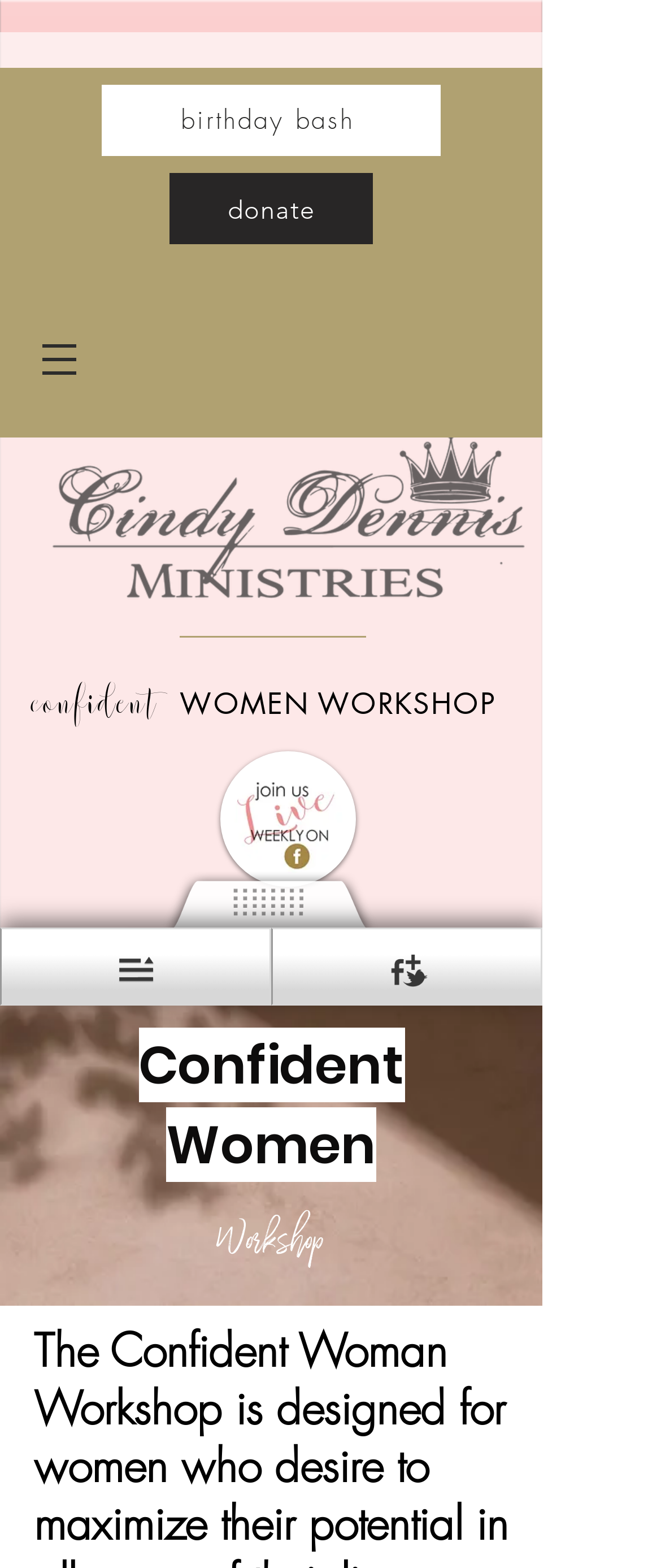Is there a button with a popup menu? From the image, respond with a single word or brief phrase.

Yes